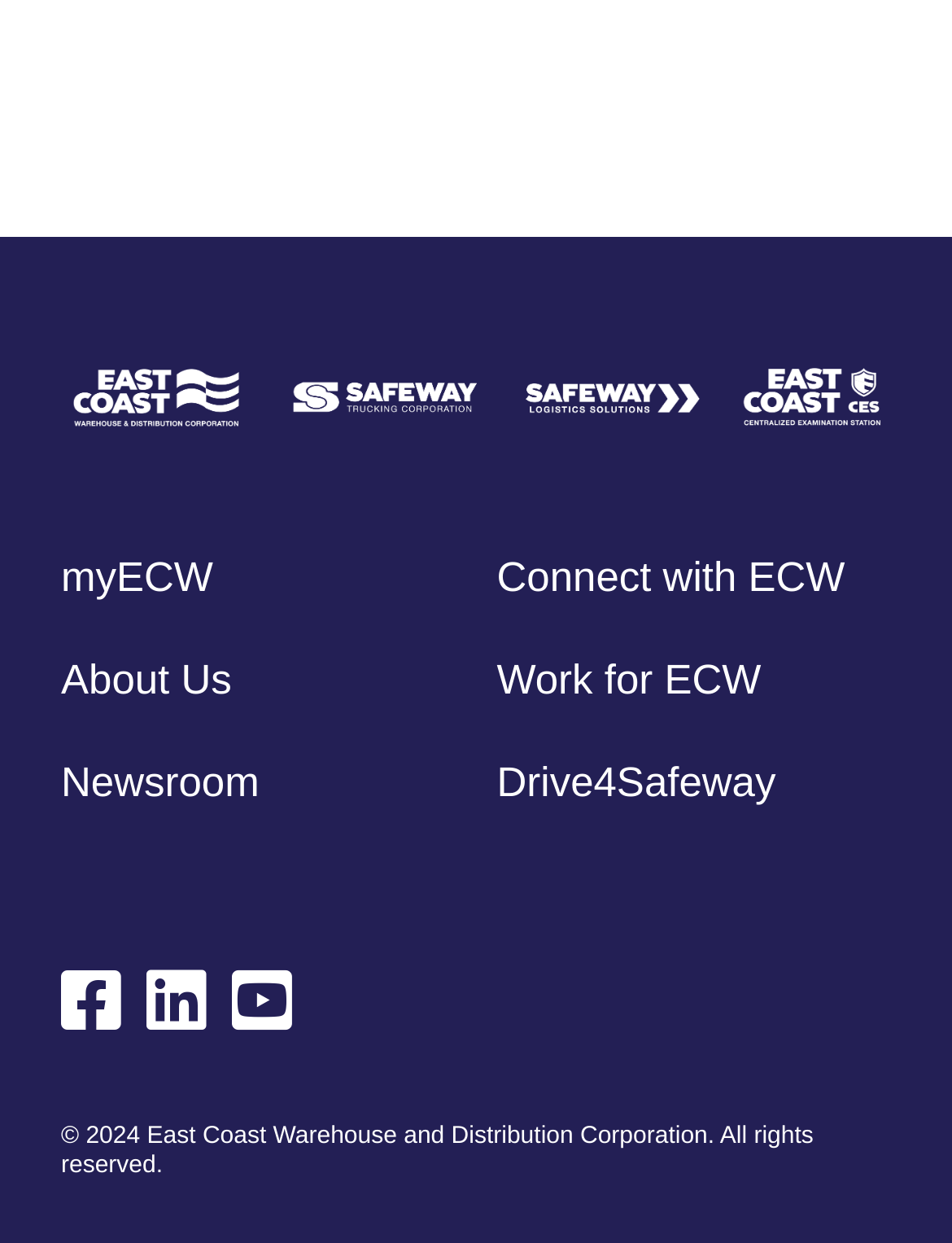Specify the bounding box coordinates of the area to click in order to execute this command: 'visit About Us'. The coordinates should consist of four float numbers ranging from 0 to 1, and should be formatted as [left, top, right, bottom].

[0.064, 0.517, 0.243, 0.58]